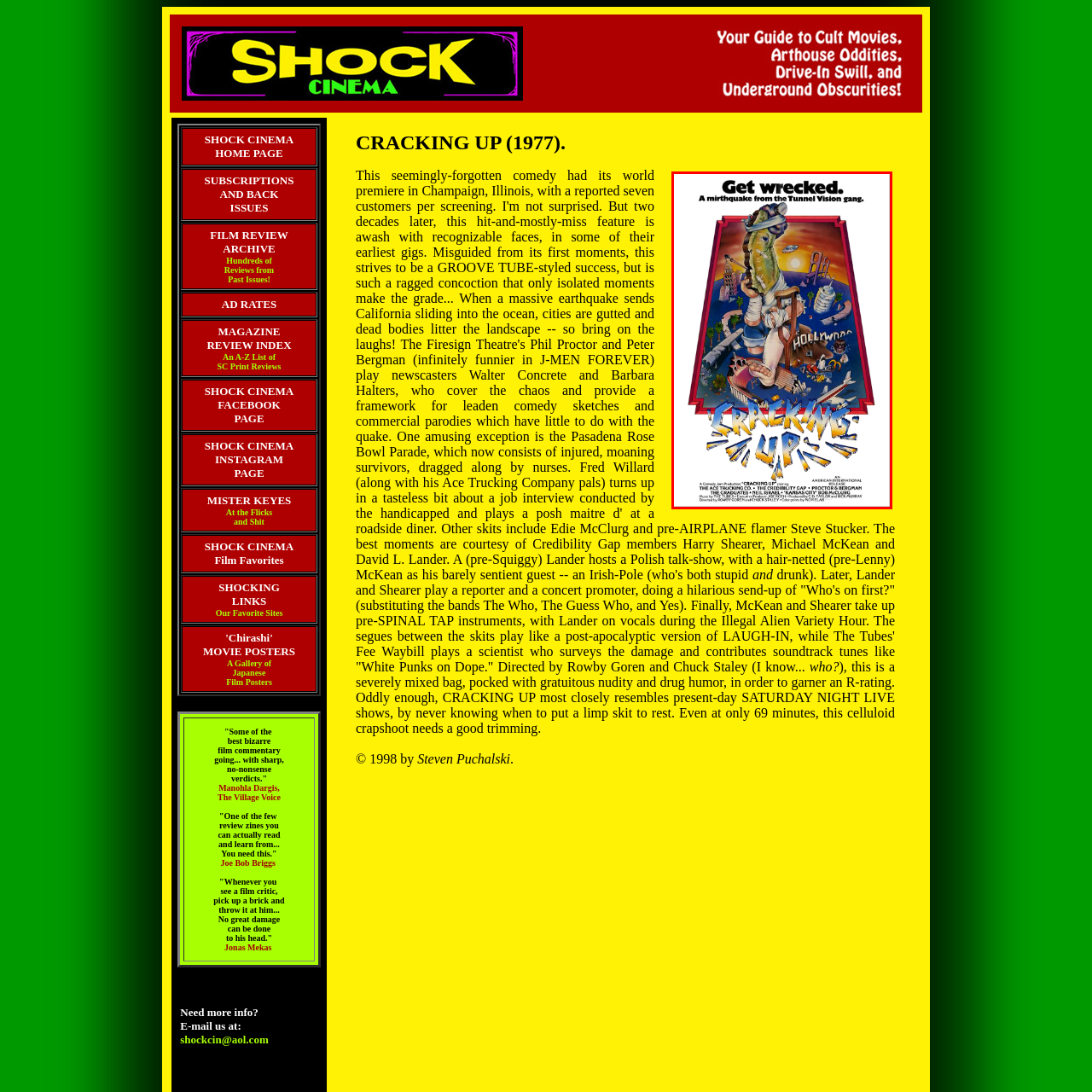Direct your attention to the part of the image marked by the red boundary and give a detailed response to the following question, drawing from the image: What is the character in the dinosaur costume standing amidst?

The central artwork of the movie poster showcases a fantastical landscape with a quirky character dressed in a dinosaur costume, humorously positioned amidst iconic Hollywood imagery, including palm trees and a stylized Hollywood sign.